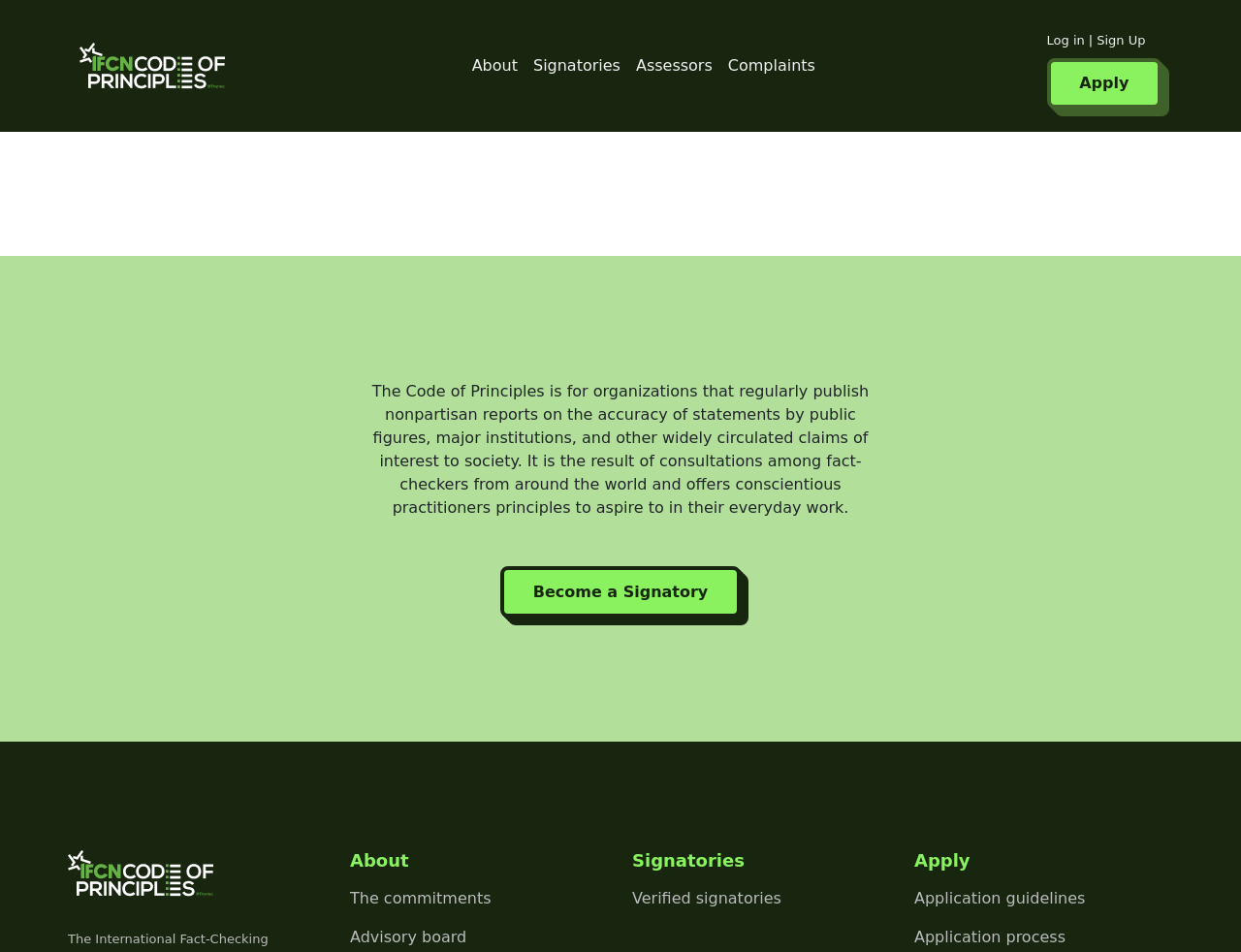Show the bounding box coordinates of the element that should be clicked to complete the task: "Click the IFCN Code of principles link".

[0.064, 0.04, 0.181, 0.099]